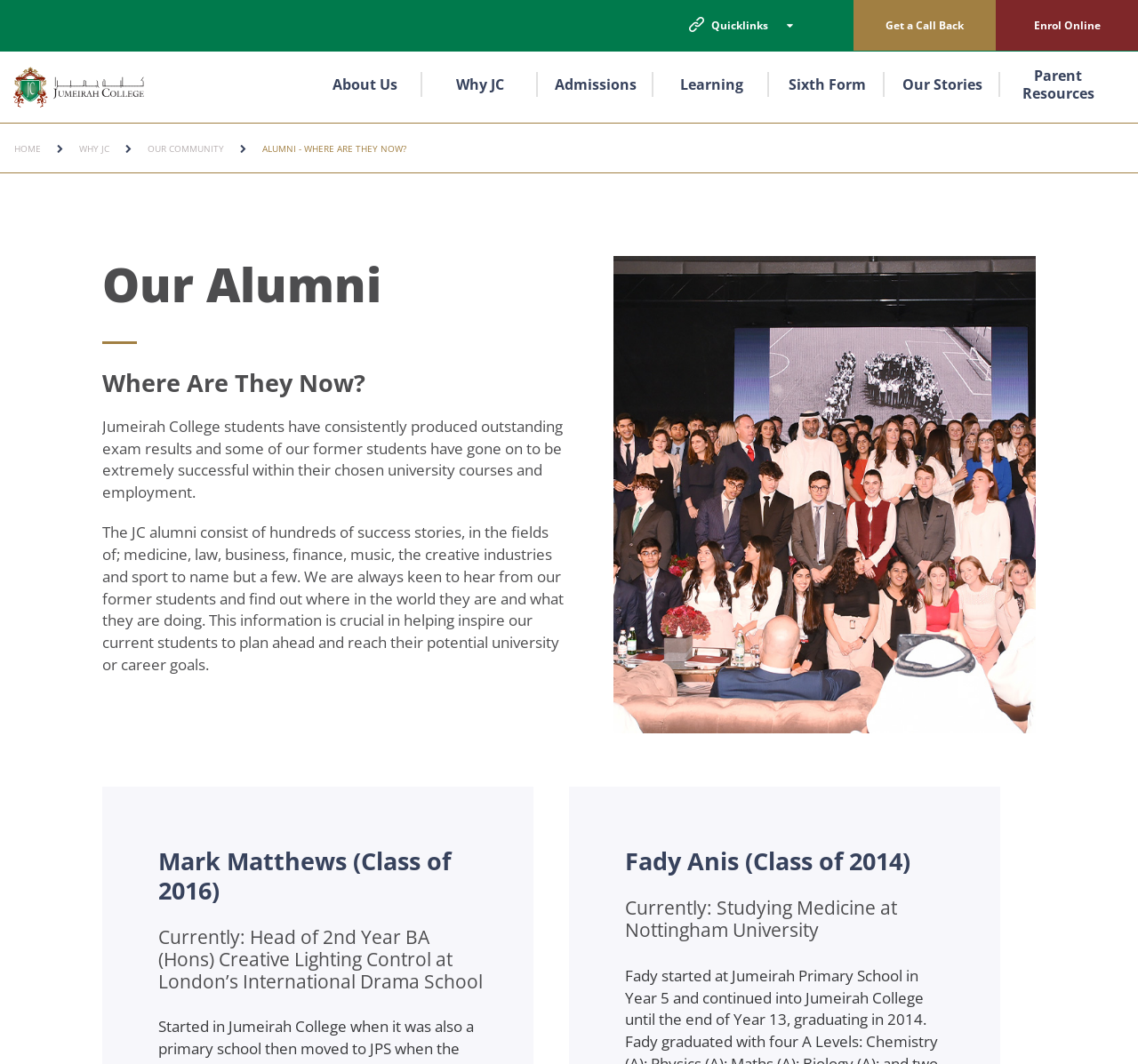Highlight the bounding box coordinates of the region I should click on to meet the following instruction: "Click on Get a Call Back".

[0.75, 0.0, 0.875, 0.048]